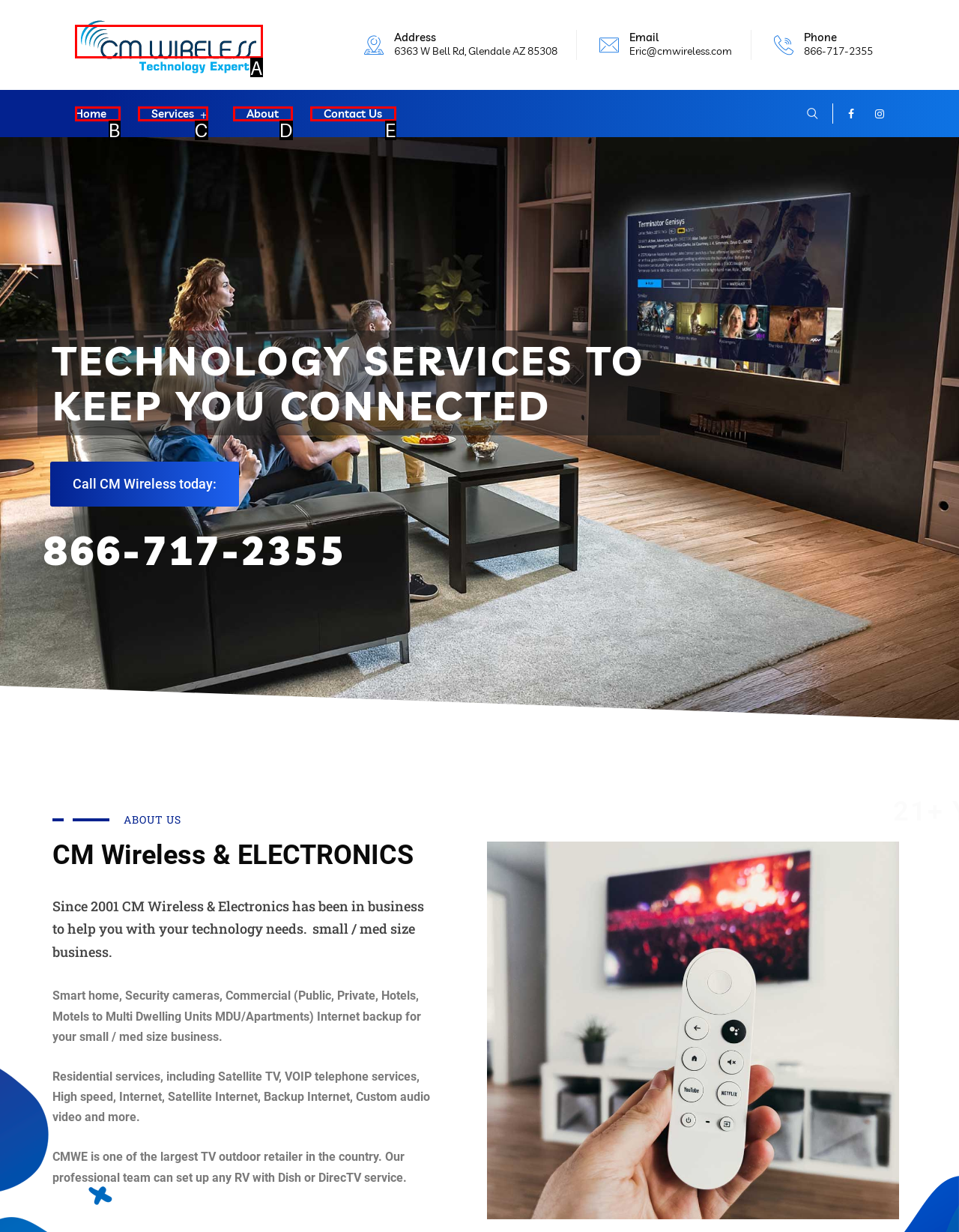Tell me which one HTML element best matches the description: alt="CM Wireless & Electronics LLC"
Answer with the option's letter from the given choices directly.

A